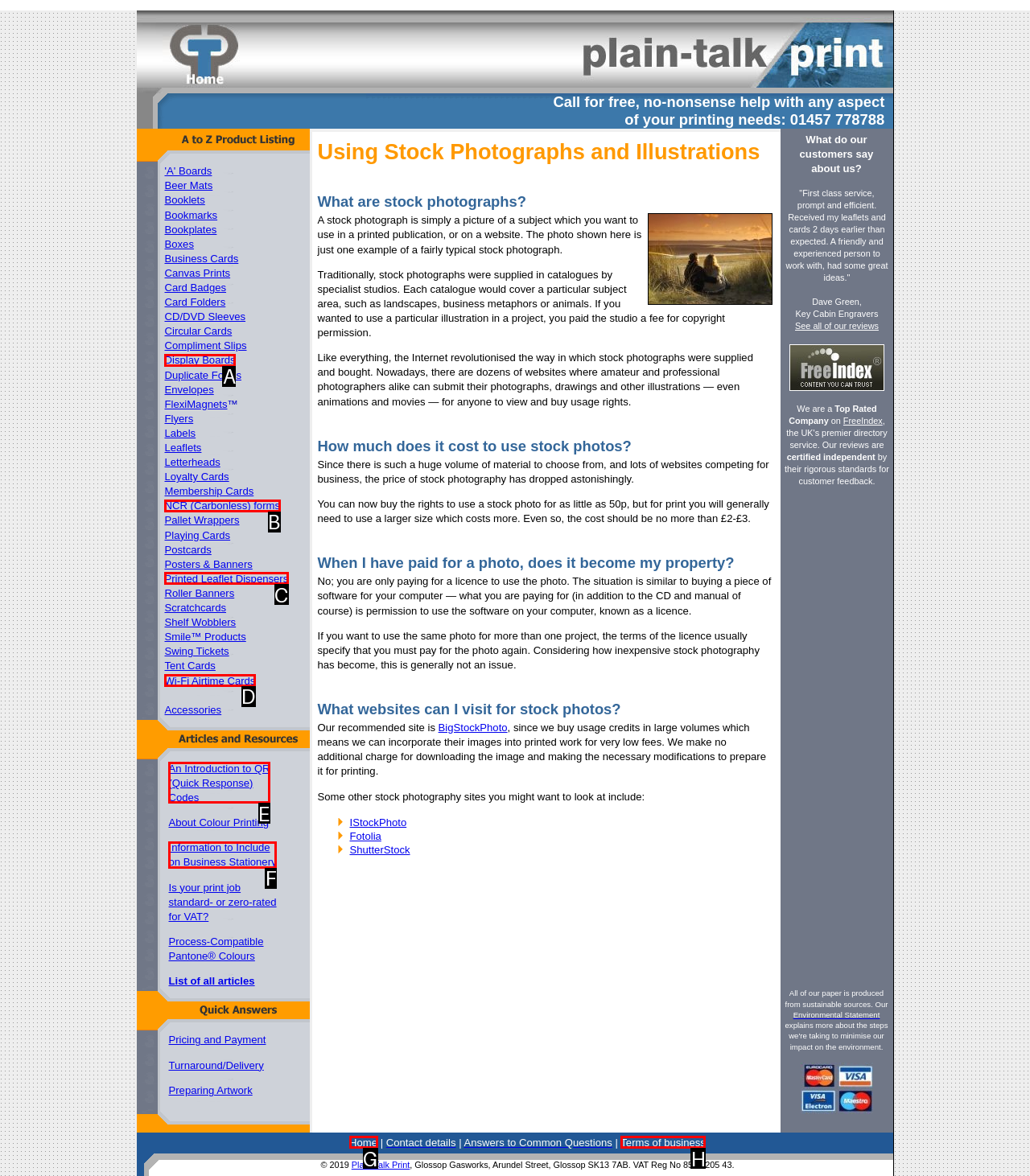Identify the appropriate lettered option to execute the following task: Read the article 'An Introduction to QR (Quick Response) Codes'
Respond with the letter of the selected choice.

E